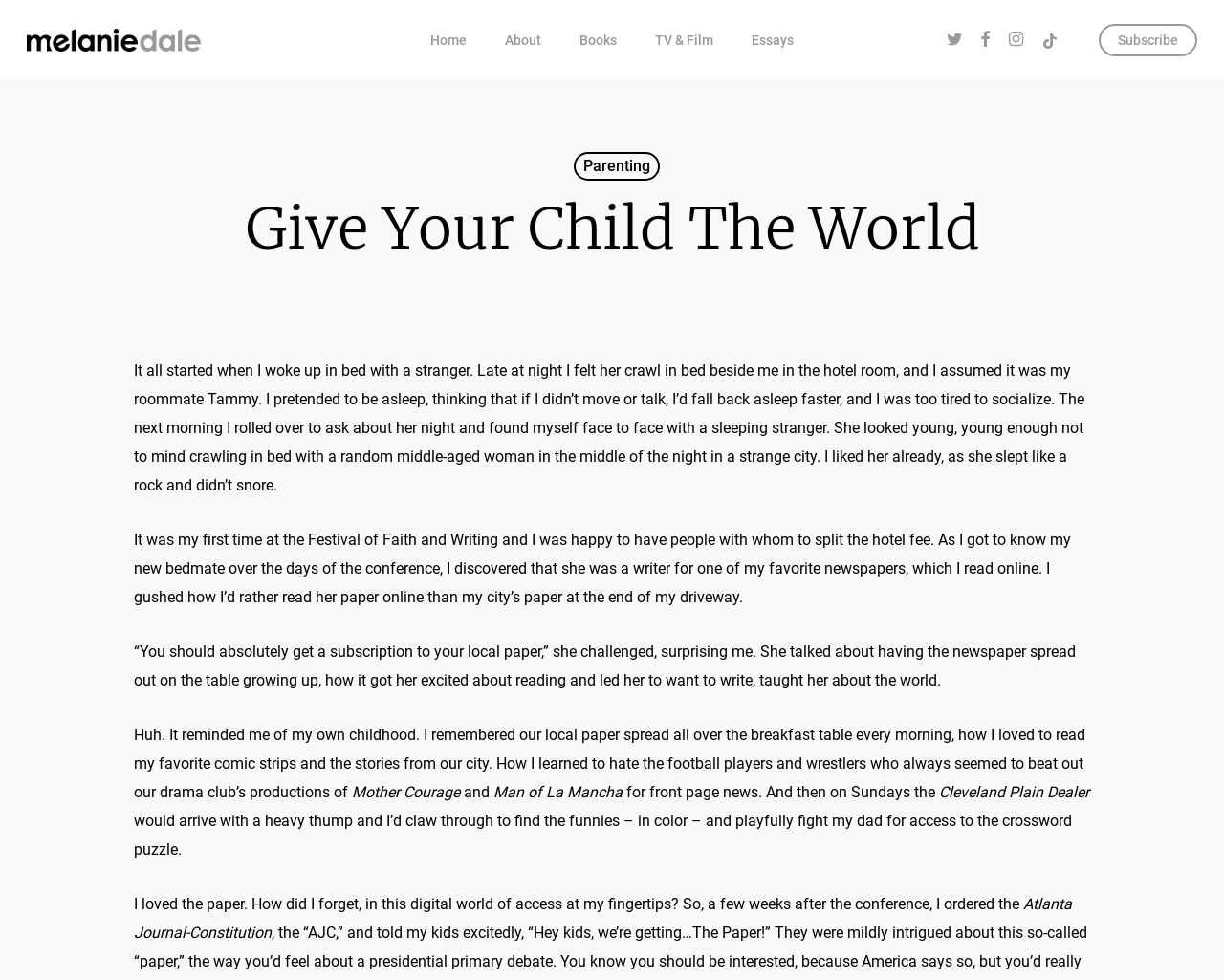From the webpage screenshot, predict the bounding box coordinates (top-left x, top-left y, bottom-right x, bottom-right y) for the UI element described here: alt="Melanie Dale"

[0.022, 0.029, 0.164, 0.053]